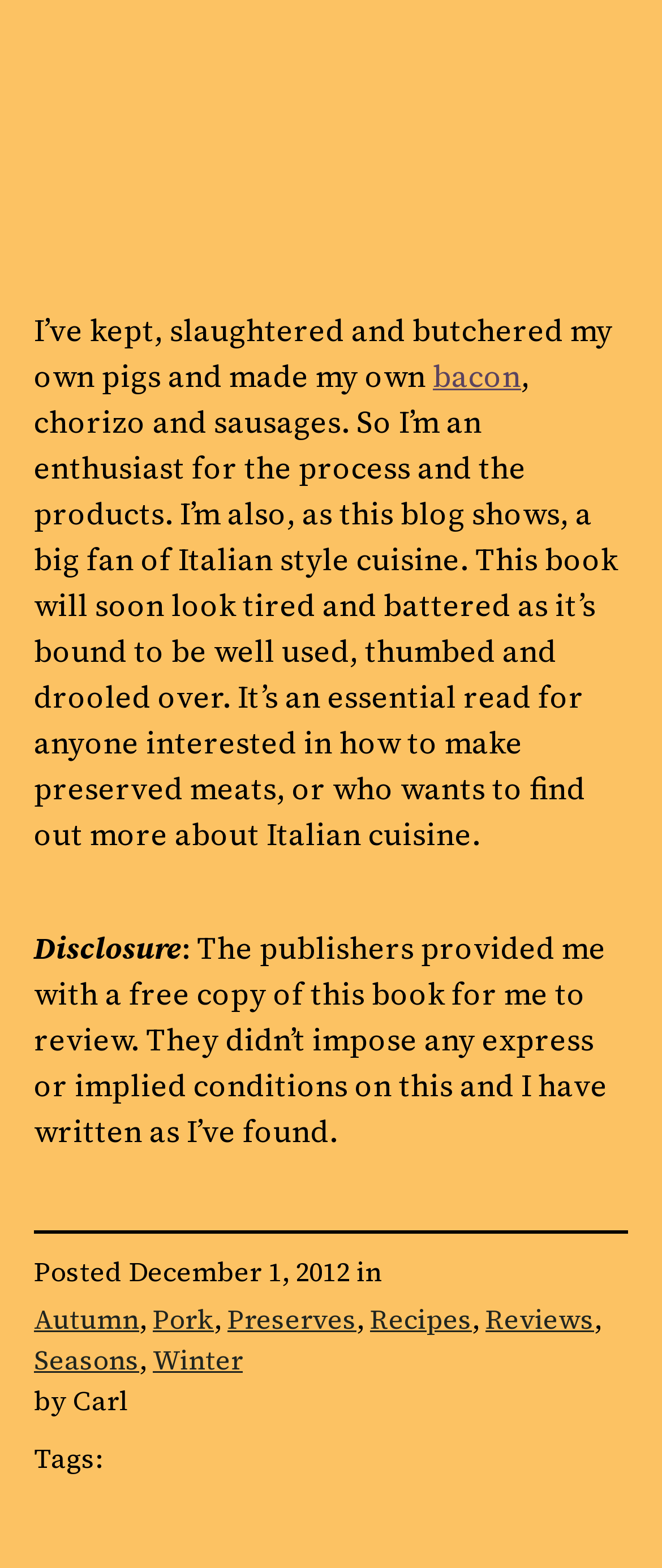Determine the bounding box coordinates of the clickable region to follow the instruction: "View posts related to Autumn".

[0.051, 0.829, 0.21, 0.853]